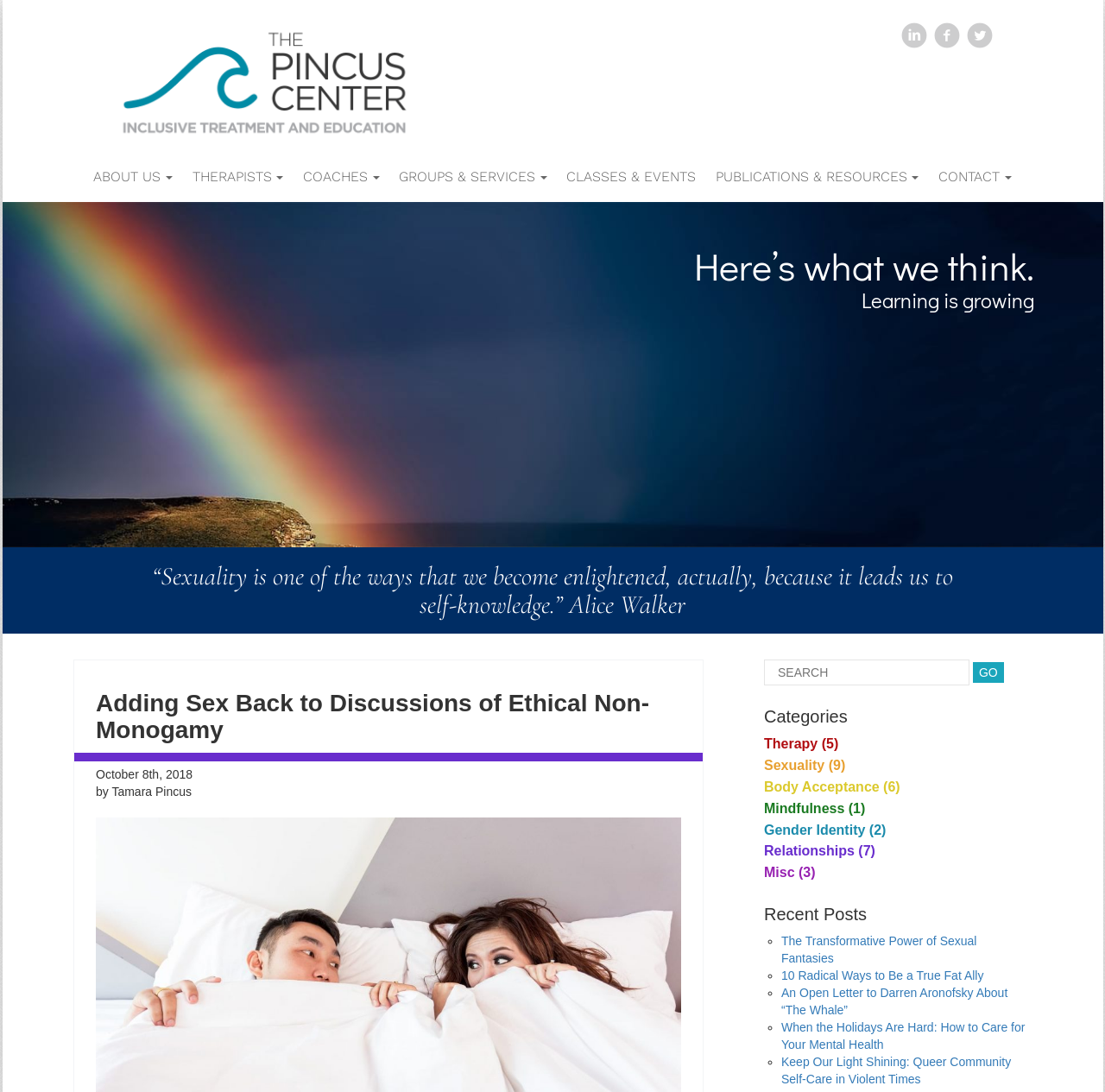Determine the bounding box coordinates for the clickable element to execute this instruction: "View the ABOUT US page". Provide the coordinates as four float numbers between 0 and 1, i.e., [left, top, right, bottom].

[0.085, 0.146, 0.156, 0.178]